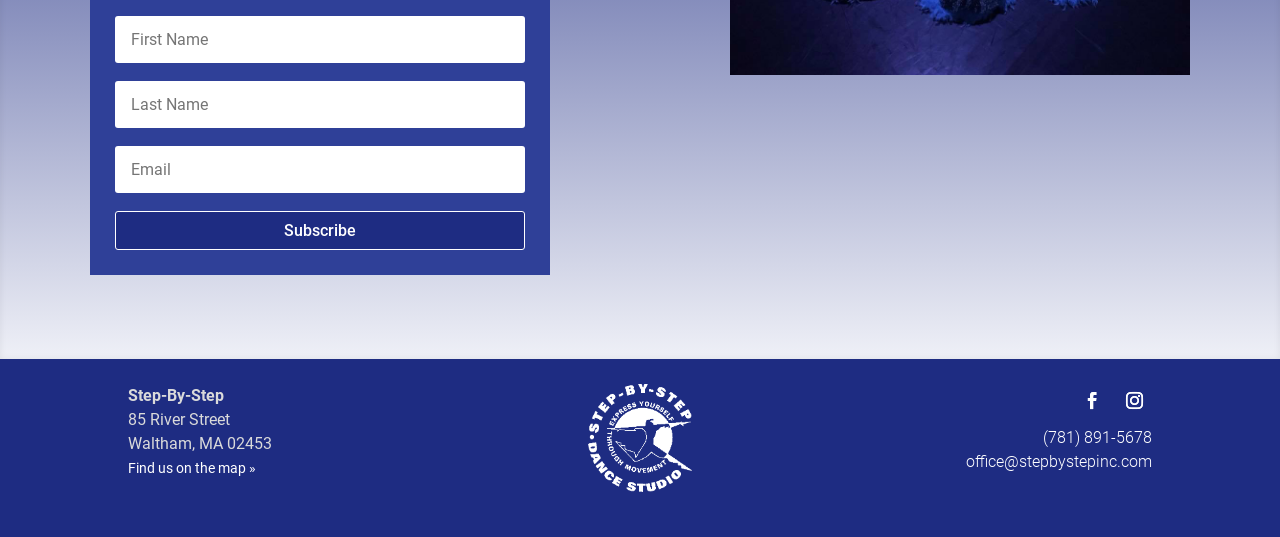Given the element description: "Follow", predict the bounding box coordinates of the UI element it refers to, using four float numbers between 0 and 1, i.e., [left, top, right, bottom].

[0.841, 0.715, 0.867, 0.779]